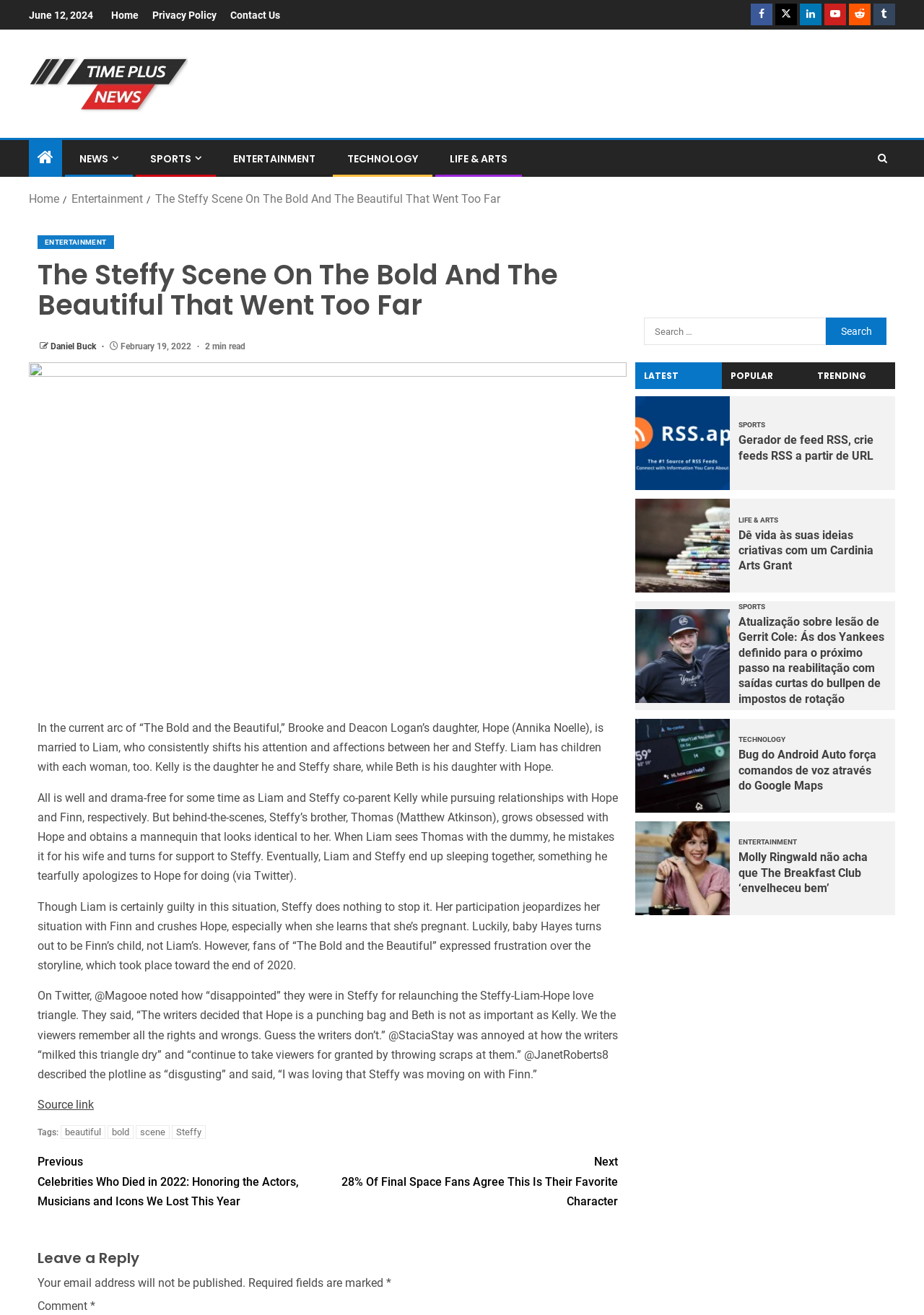Pinpoint the bounding box coordinates of the clickable element to carry out the following instruction: "Search for something."

[0.697, 0.242, 0.894, 0.262]